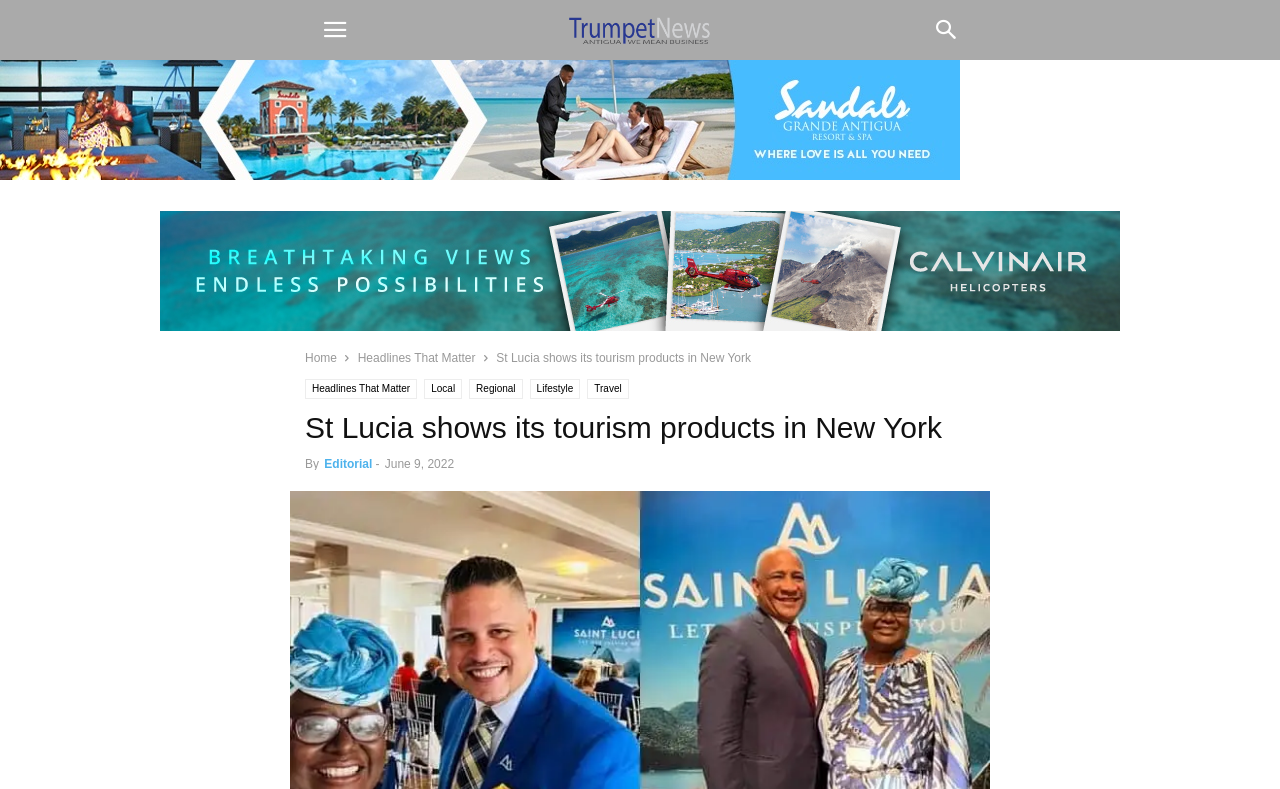Determine the bounding box coordinates of the section I need to click to execute the following instruction: "Go to Home page". Provide the coordinates as four float numbers between 0 and 1, i.e., [left, top, right, bottom].

[0.238, 0.445, 0.263, 0.463]